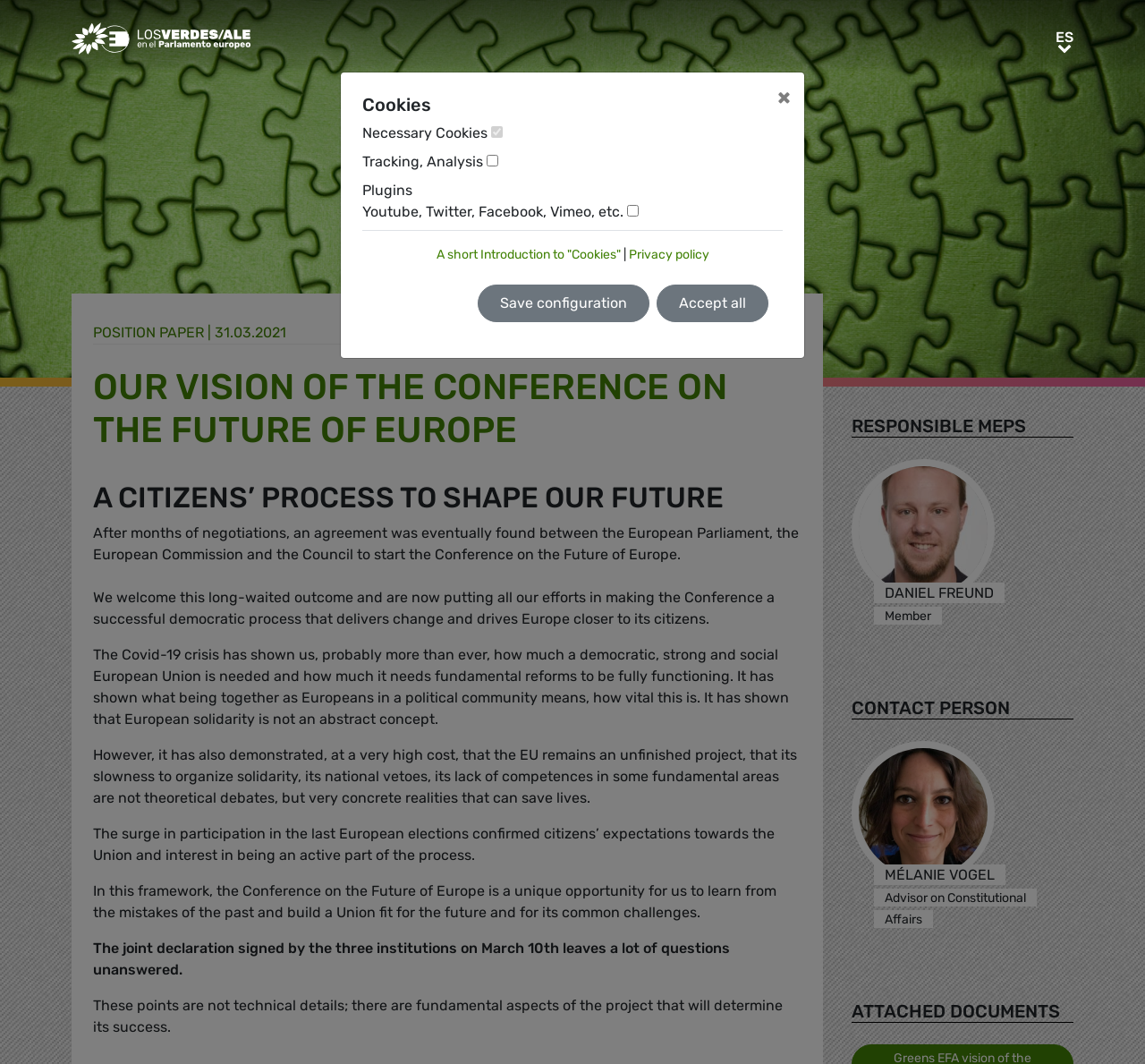Determine the bounding box coordinates of the section to be clicked to follow the instruction: "Go to Greens/EFA Home". The coordinates should be given as four float numbers between 0 and 1, formatted as [left, top, right, bottom].

[0.062, 0.021, 0.219, 0.071]